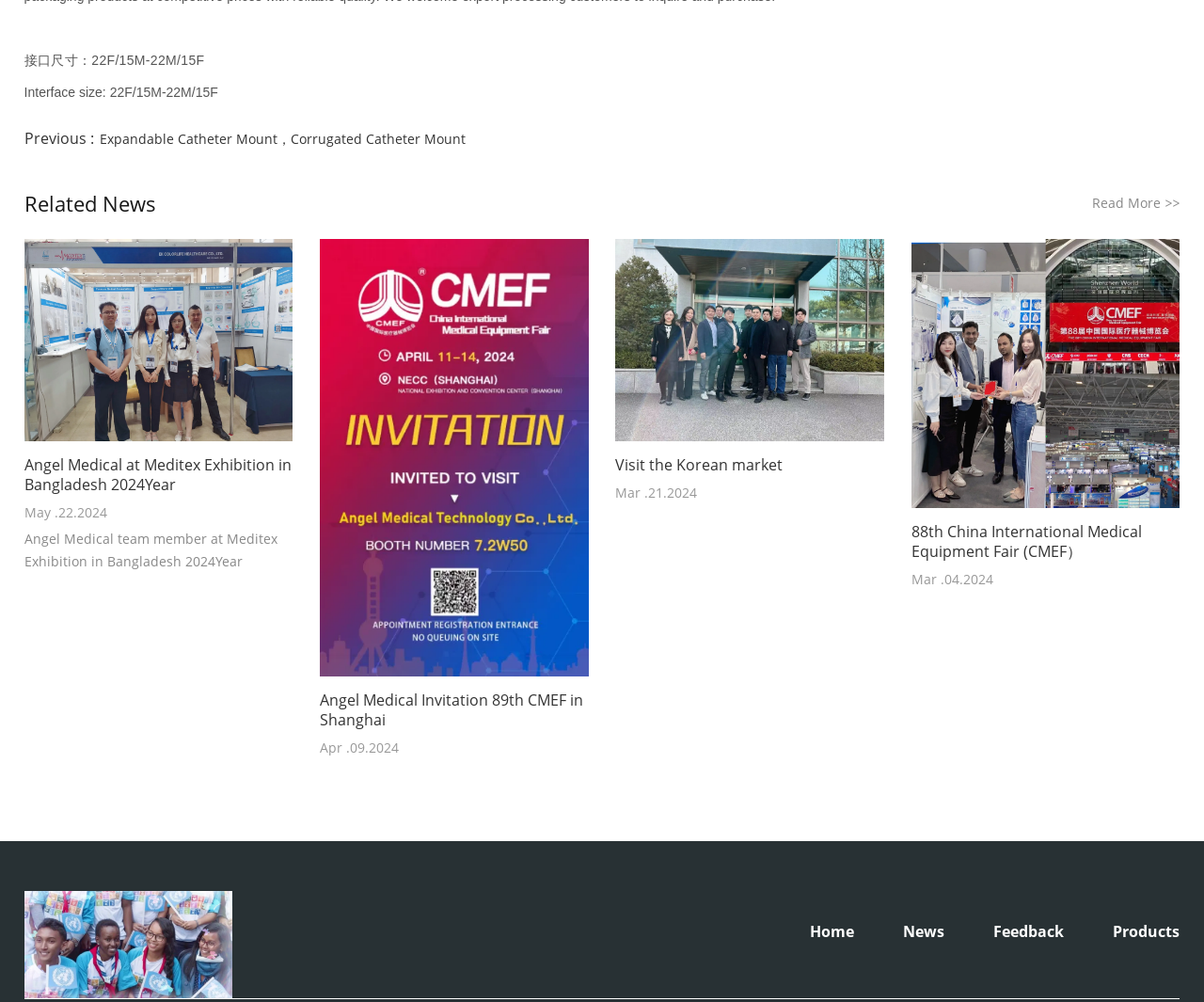Find the bounding box coordinates of the element to click in order to complete this instruction: "Navigate to the home page". The bounding box coordinates must be four float numbers between 0 and 1, denoted as [left, top, right, bottom].

[0.673, 0.914, 0.71, 0.945]